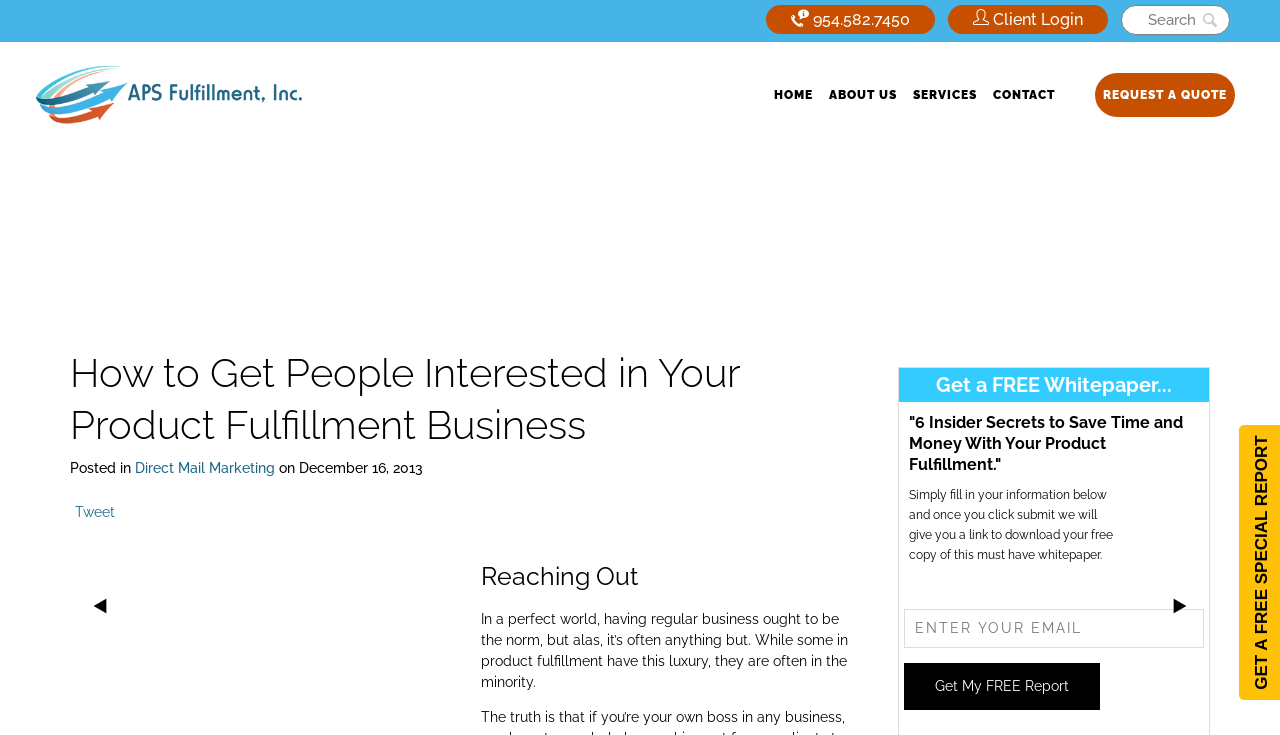Analyze the image and answer the question with as much detail as possible: 
What is the purpose of the form on this webpage?

The form on this webpage is labeled as 'Contact form' and has a textbox to enter an email address and a button to submit. The surrounding text mentions getting a free whitepaper, '6 Insider Secrets to Save Time and Money With Your Product Fulfillment', which suggests that the purpose of the form is to provide users with this whitepaper in exchange for their email address.